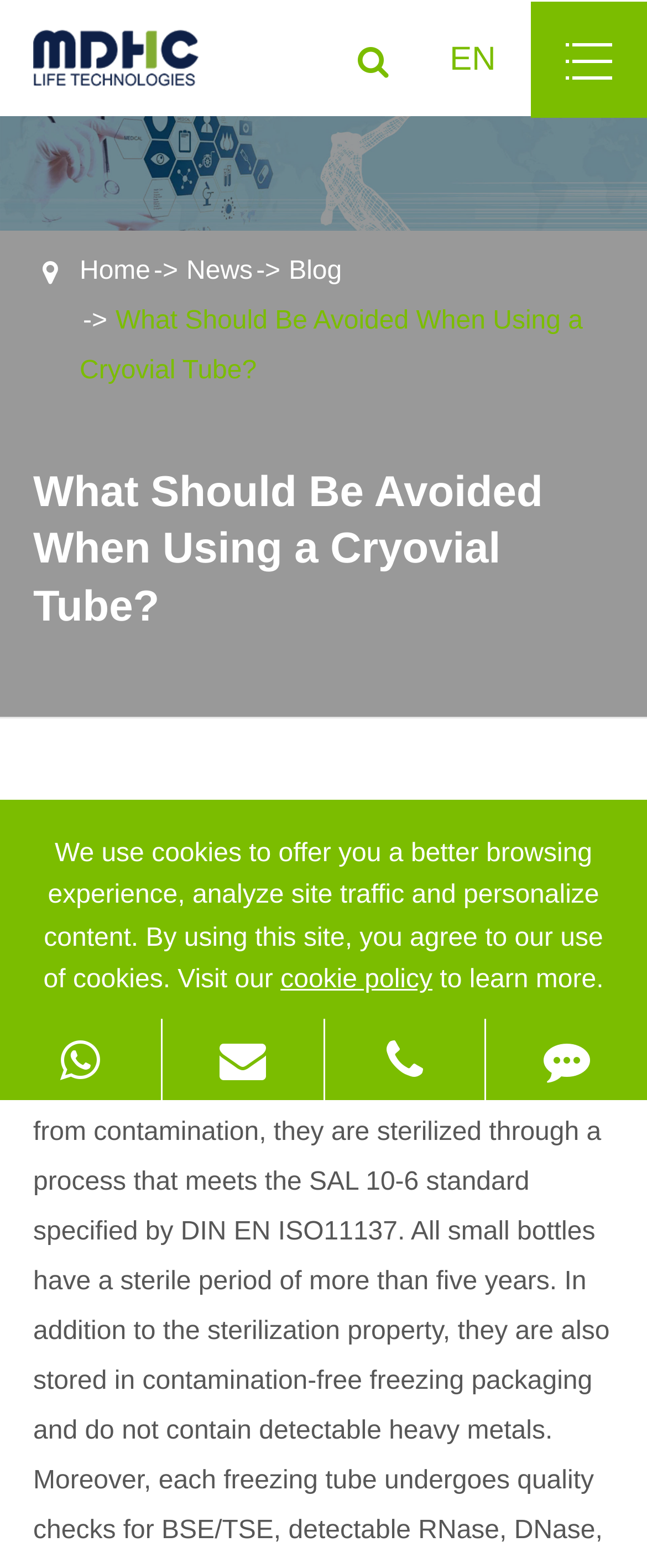Please specify the bounding box coordinates of the clickable section necessary to execute the following command: "read the blog".

[0.446, 0.164, 0.528, 0.182]